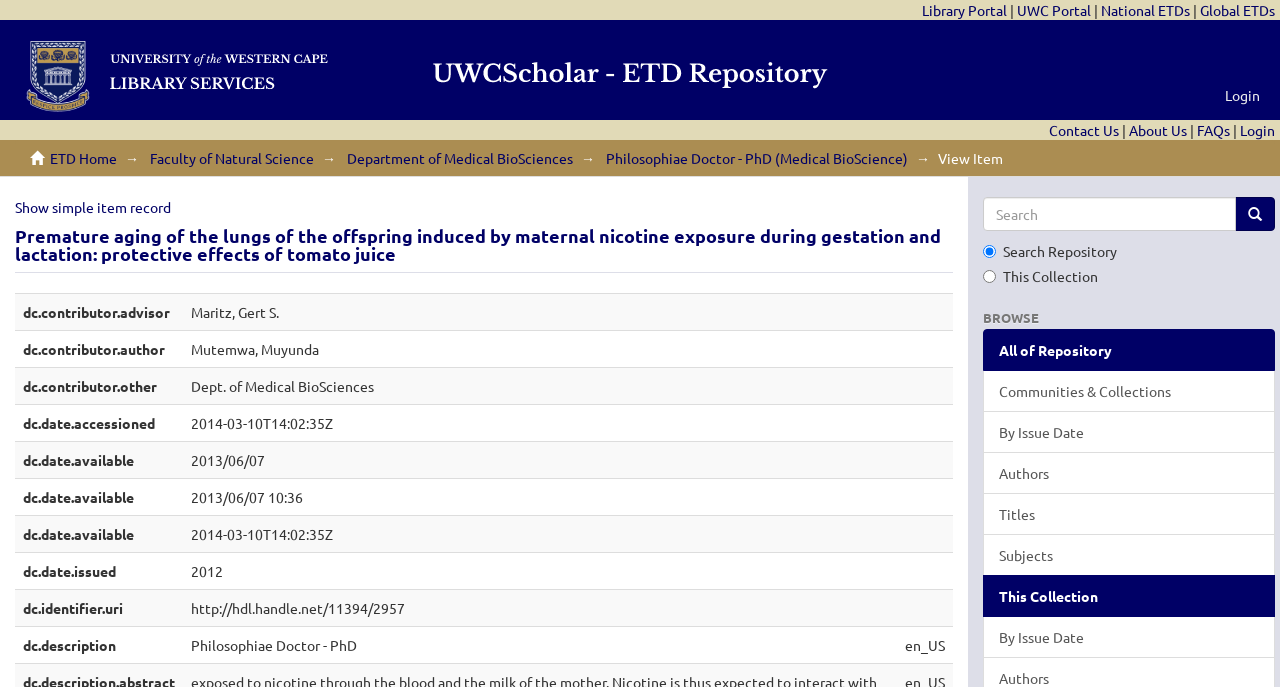Extract the bounding box coordinates for the UI element described by the text: "Library Portal". The coordinates should be in the form of [left, top, right, bottom] with values between 0 and 1.

[0.72, 0.001, 0.787, 0.028]